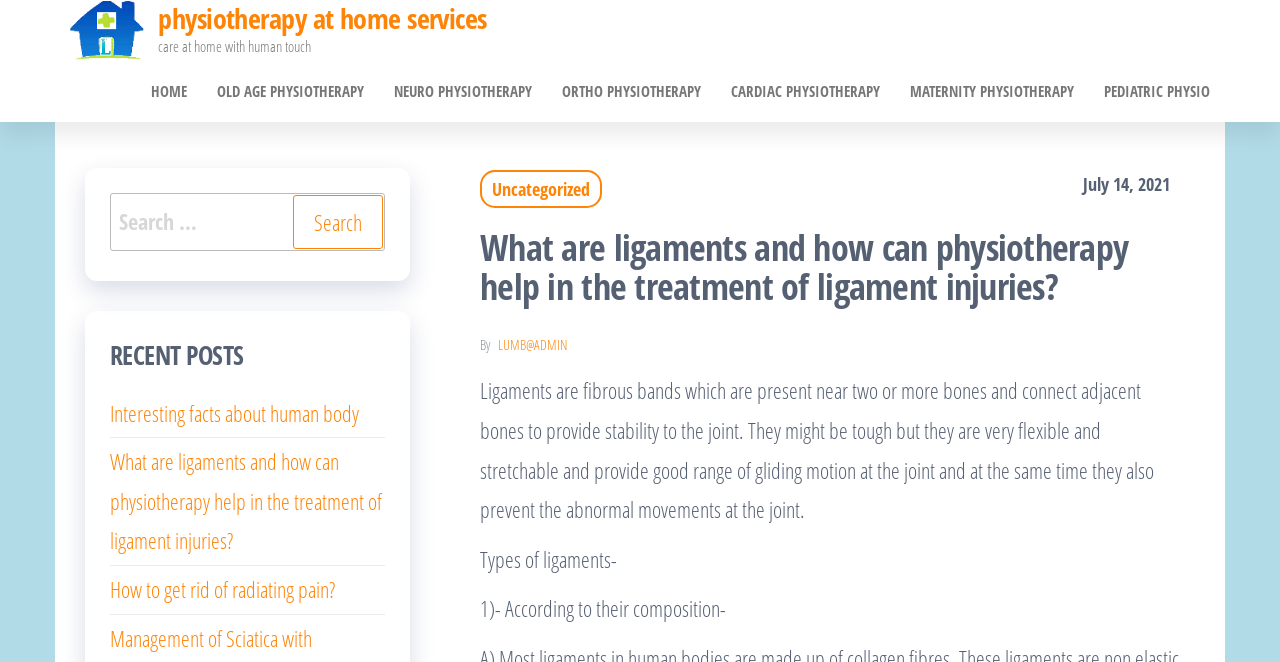What type of physiotherapy is mentioned in the top navigation?
Based on the screenshot, provide your answer in one word or phrase.

Multiple types